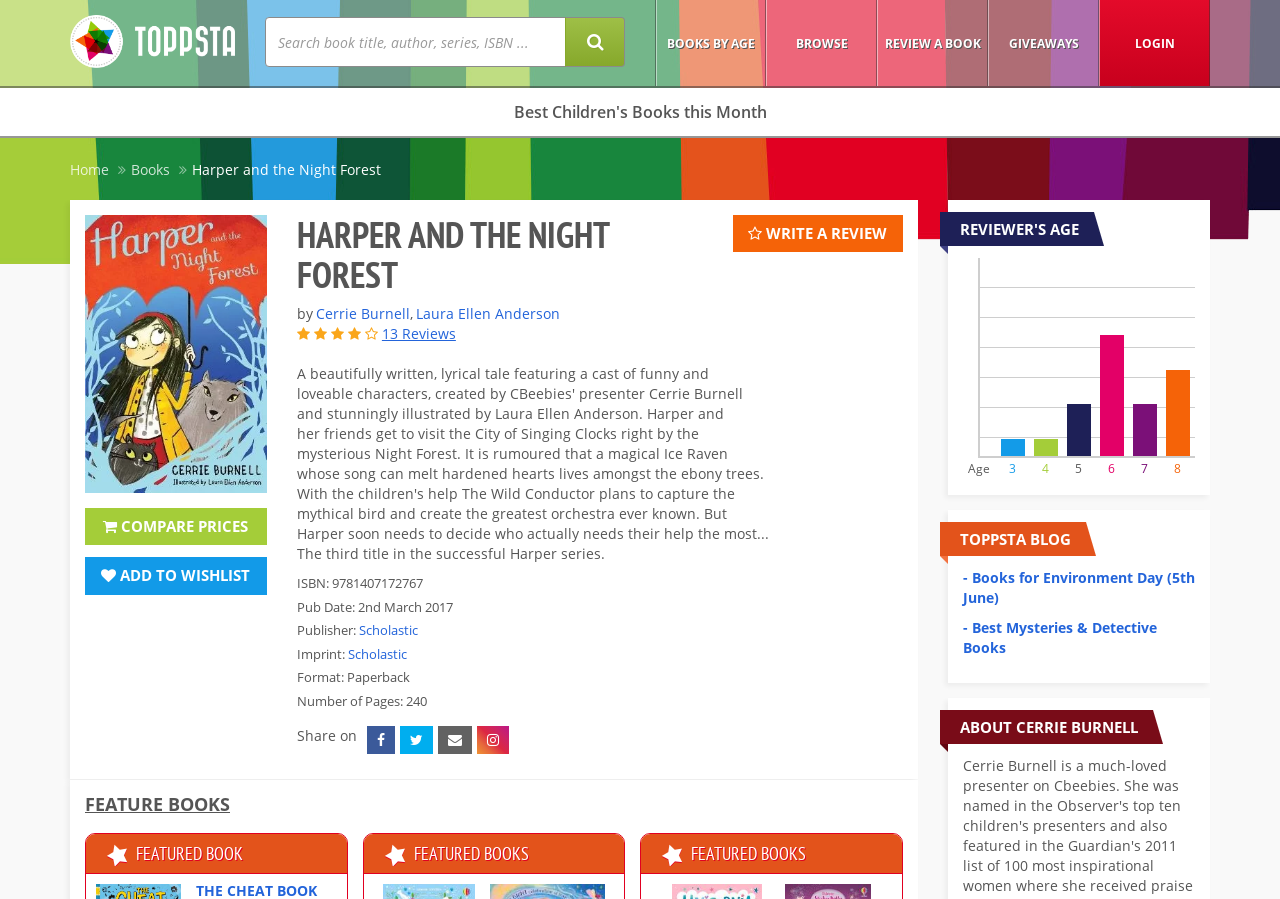What is the format of the book?
Please give a detailed and elaborate explanation in response to the question.

The format of the book can be found in the static text element with the text 'Format: Paperback'.